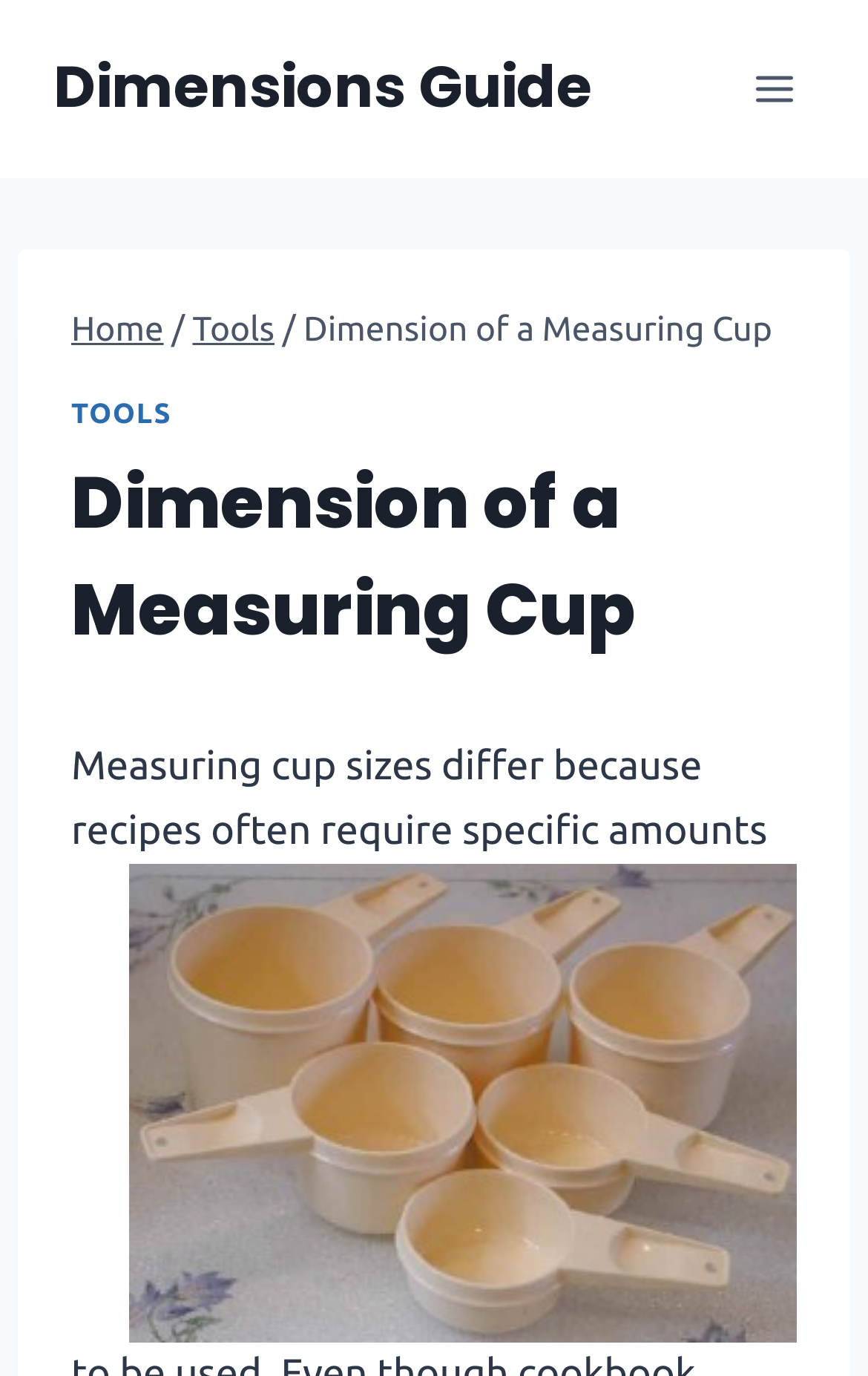How many sections are in the header?
Based on the screenshot, respond with a single word or phrase.

2